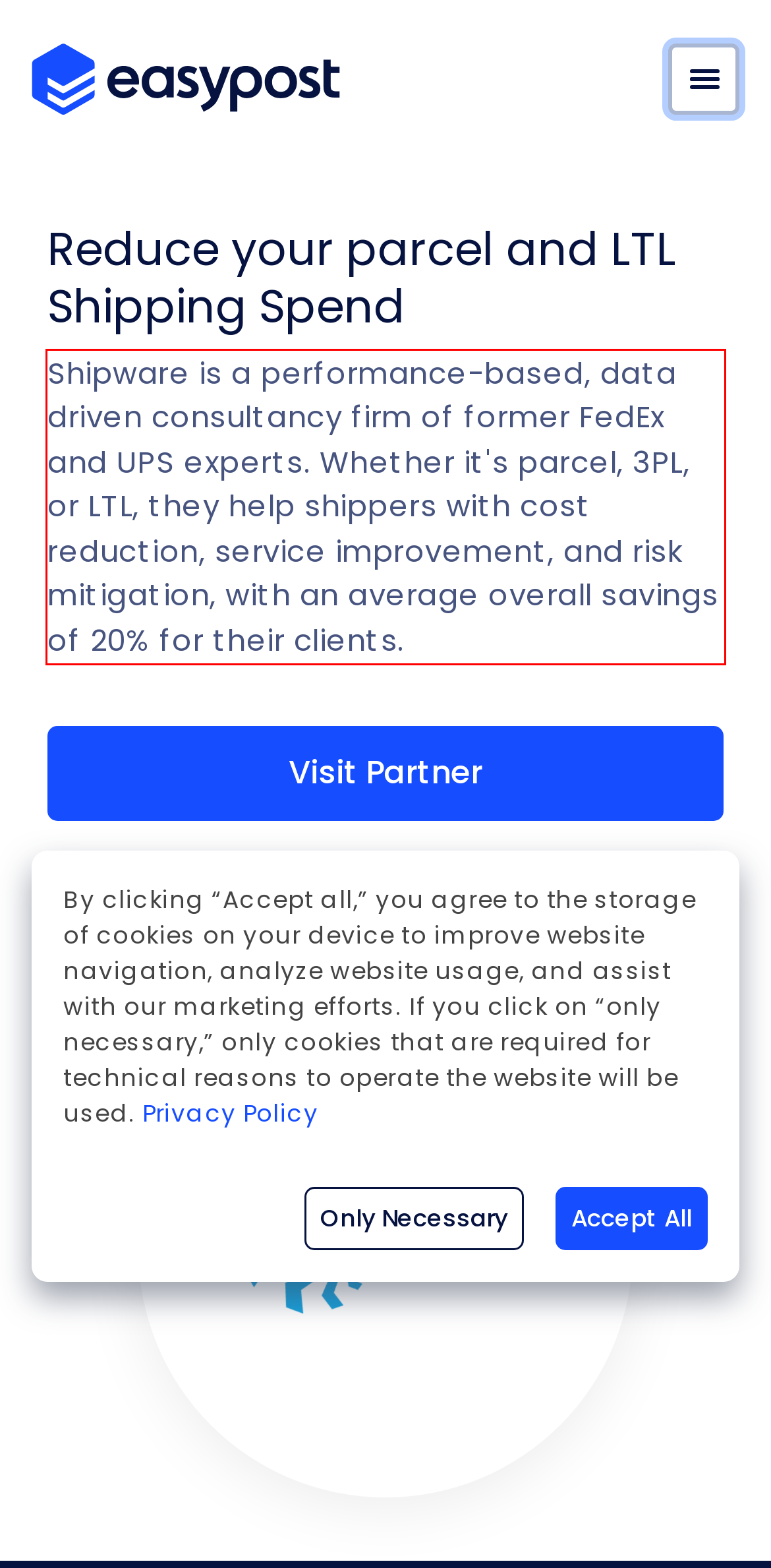You have a screenshot with a red rectangle around a UI element. Recognize and extract the text within this red bounding box using OCR.

Shipware is a performance-based, data driven consultancy firm of former FedEx and UPS experts. Whether it's parcel, 3PL, or LTL, they help shippers with cost reduction, service improvement, and risk mitigation, with an average overall savings of 20% for their clients.